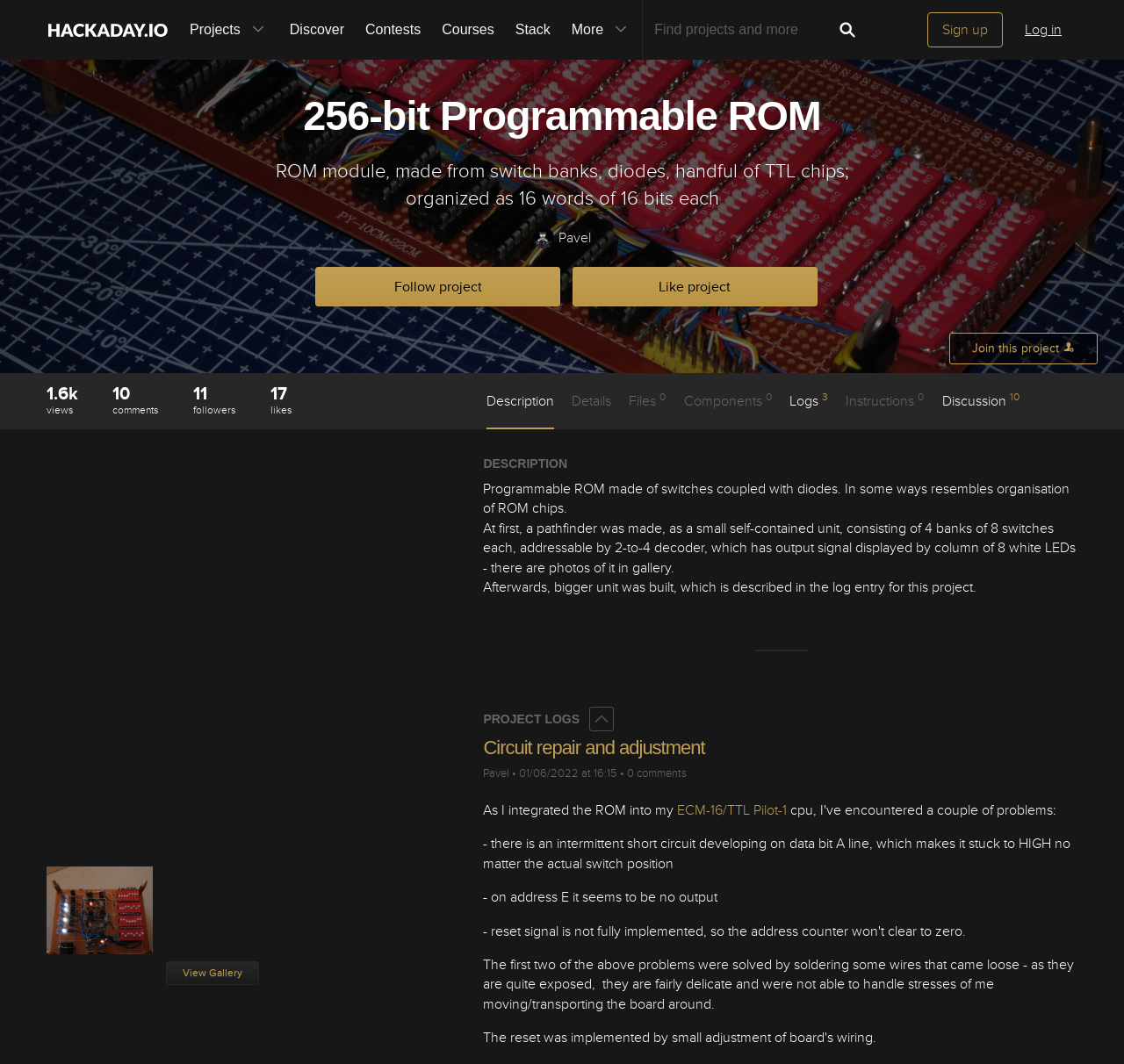Please locate the bounding box coordinates of the element that should be clicked to complete the given instruction: "Click the 'learn more about cookies' button".

None